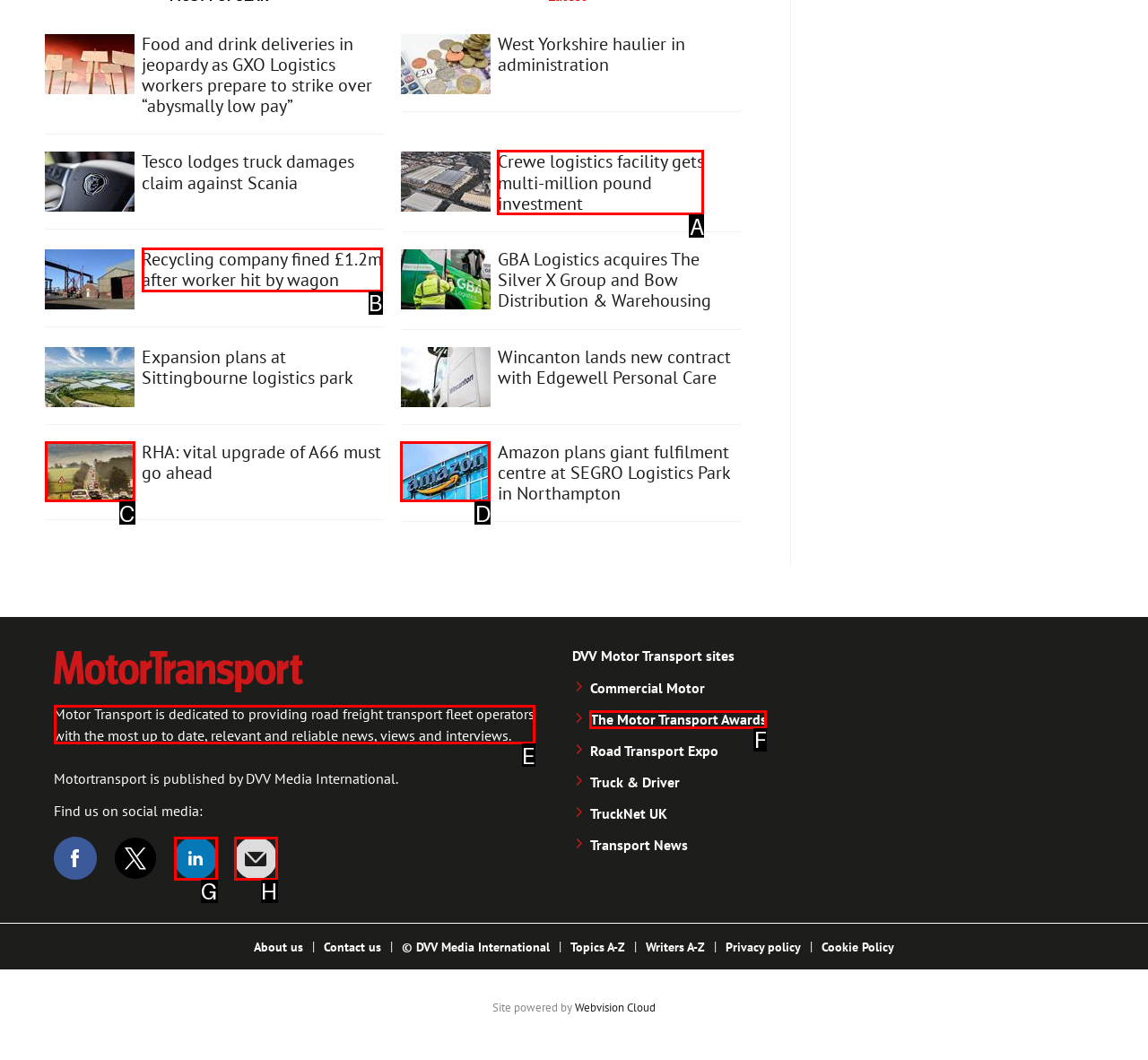Determine the letter of the UI element I should click on to complete the task: Read about Motor Transport from the provided choices in the screenshot.

E